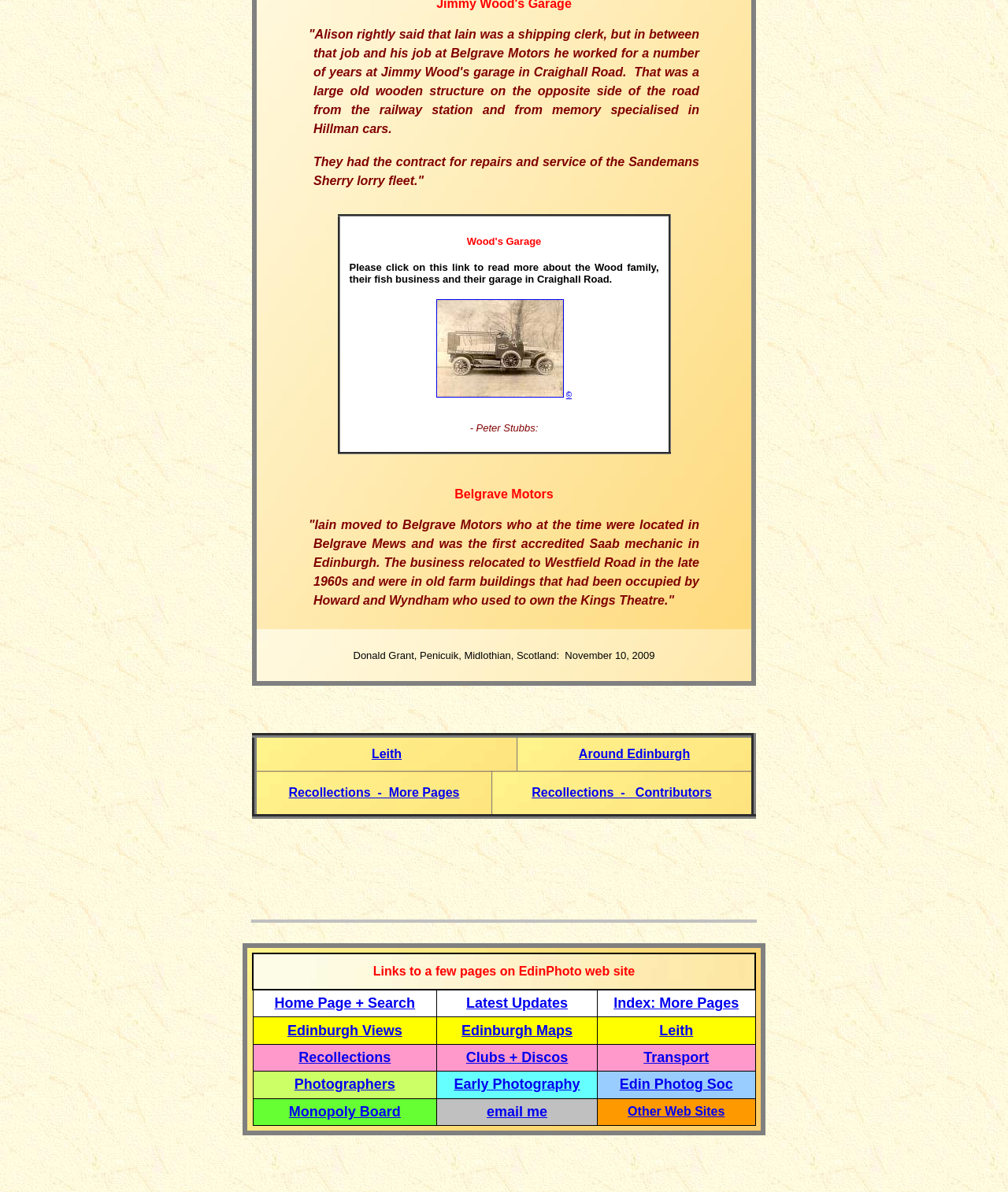Where was Belgrave Motors located in the late 1960s?
Look at the image and answer with only one word or phrase.

Westfield Road